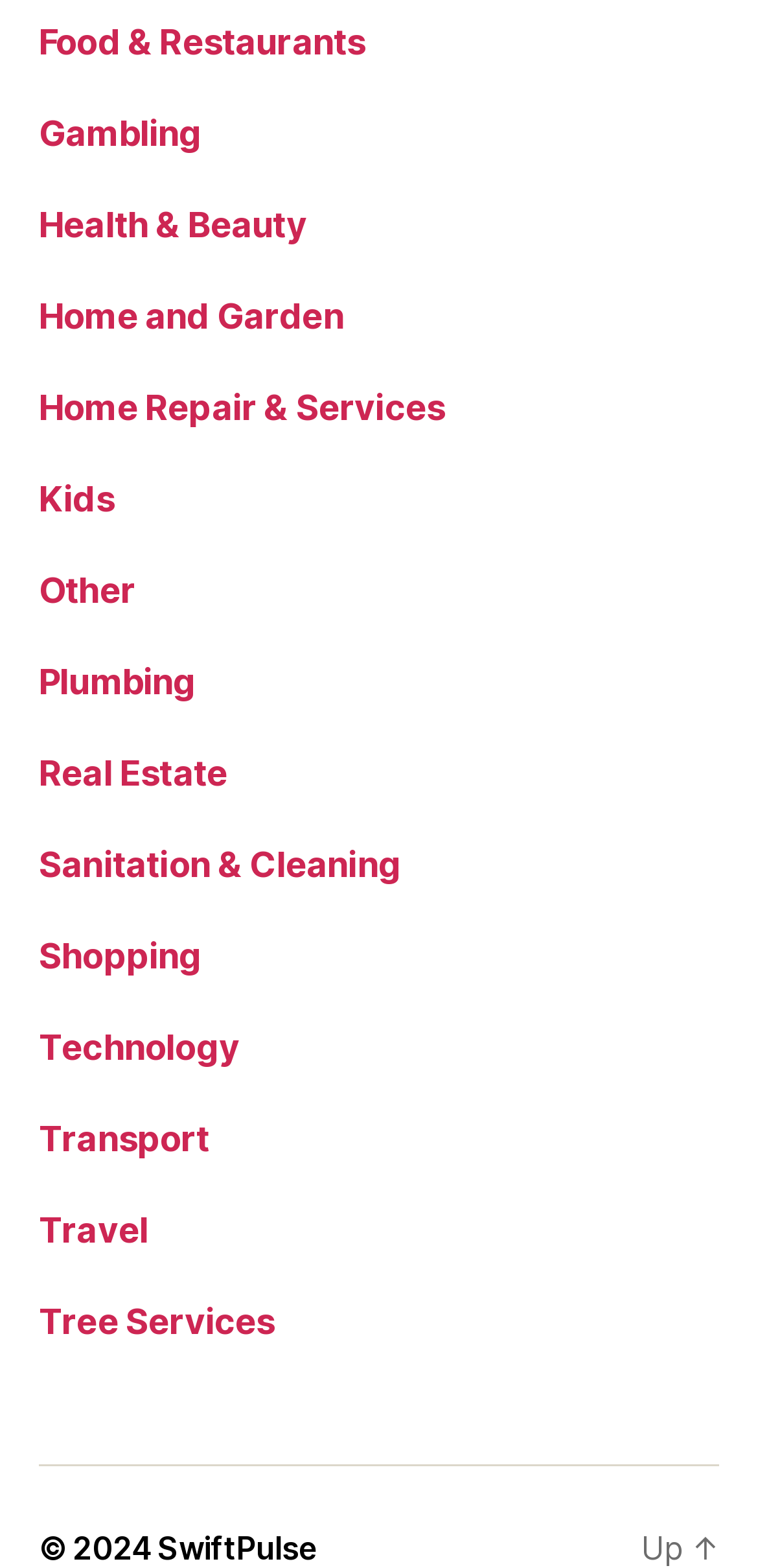Determine the bounding box coordinates for the area that should be clicked to carry out the following instruction: "Explore Home and Garden".

[0.051, 0.188, 0.454, 0.214]